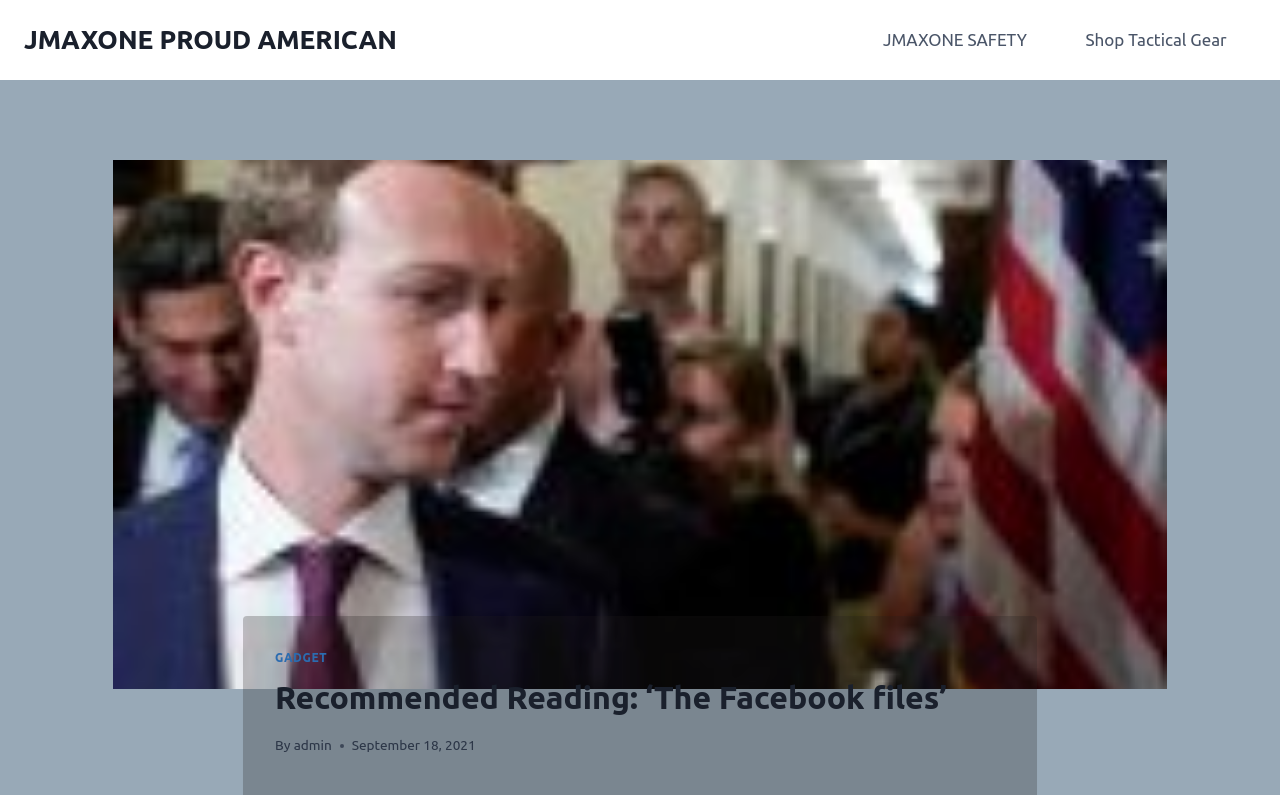What is the date of the post?
Observe the image and answer the question with a one-word or short phrase response.

September 18, 2021